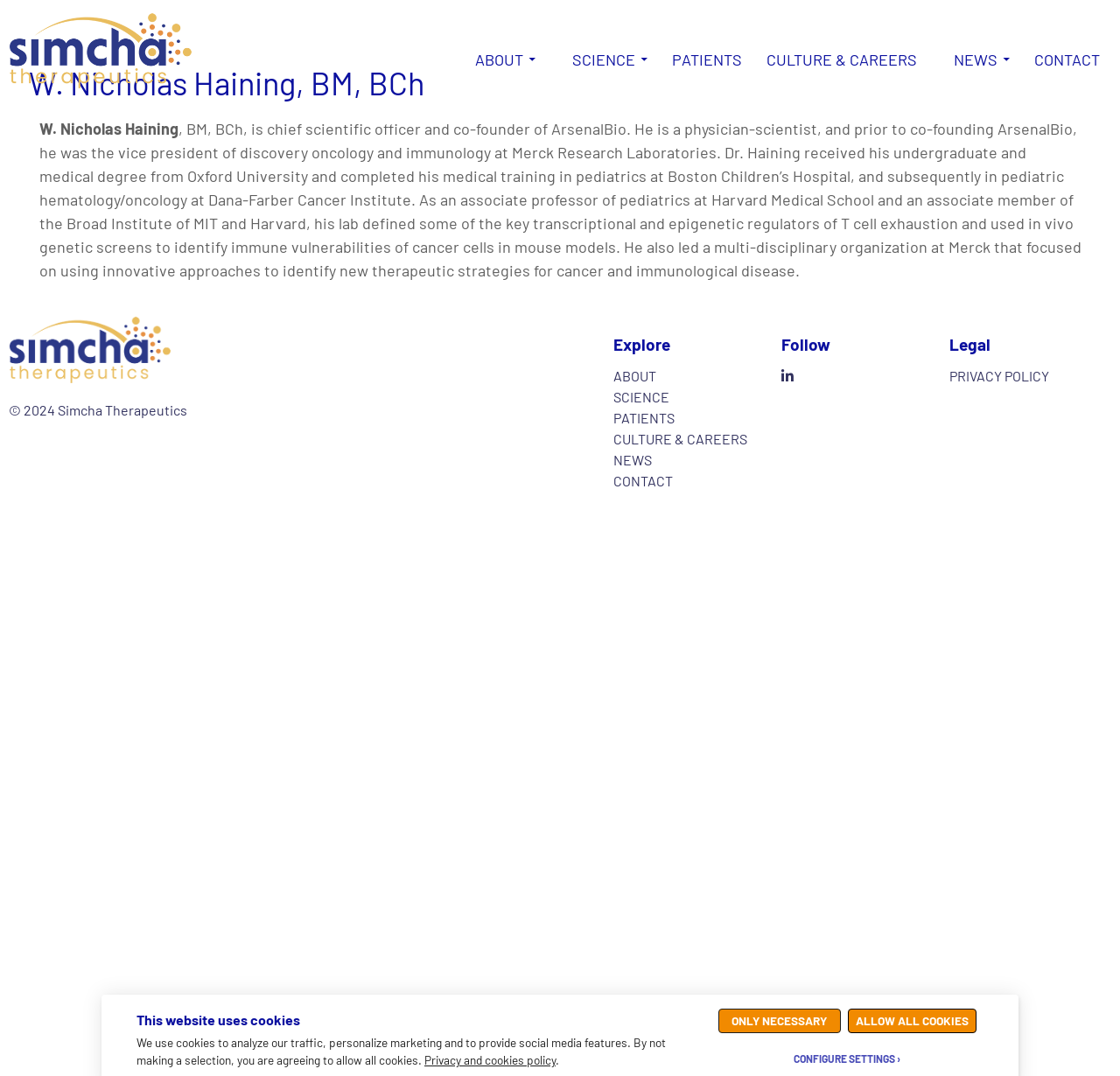Please provide the bounding box coordinates for the element that needs to be clicked to perform the instruction: "Click the SCIENCE link". The coordinates must consist of four float numbers between 0 and 1, formatted as [left, top, right, bottom].

[0.491, 0.036, 0.588, 0.075]